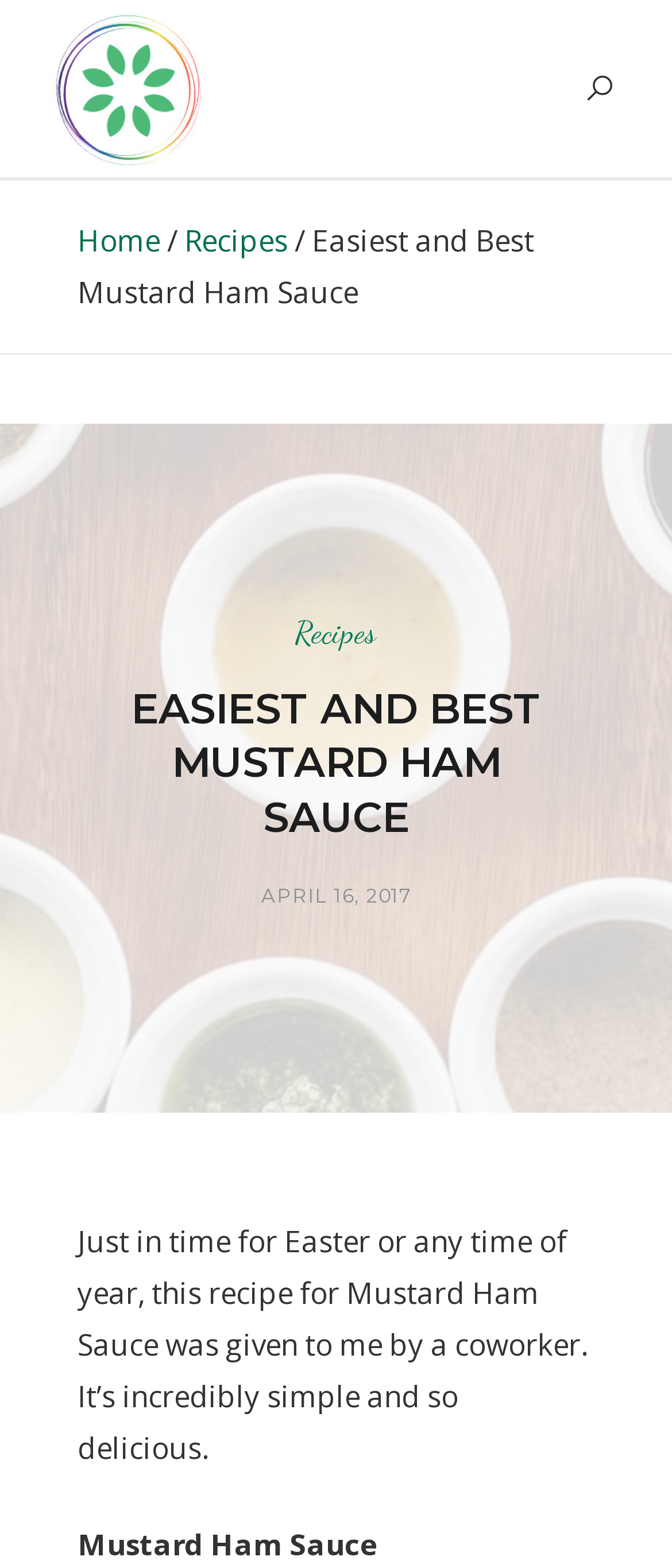What is the occasion mentioned in the recipe?
Respond with a short answer, either a single word or a phrase, based on the image.

Easter